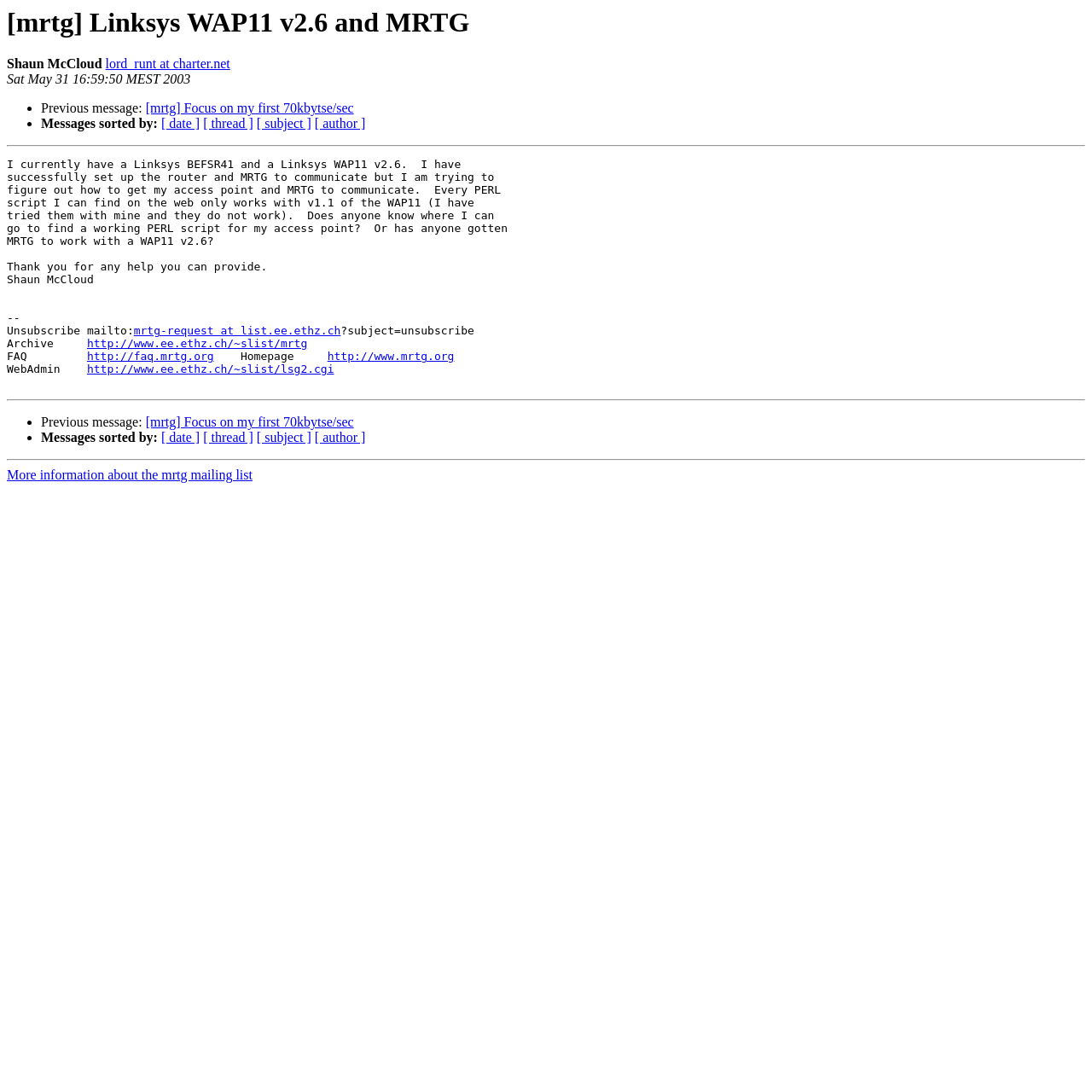What is the author of the message?
Please answer the question with as much detail as possible using the screenshot.

I found the author's name by looking at the static text element that says 'Shaun McCloud' which is located below the date 'Sat May 31 16:59:50 MEST 2003'.